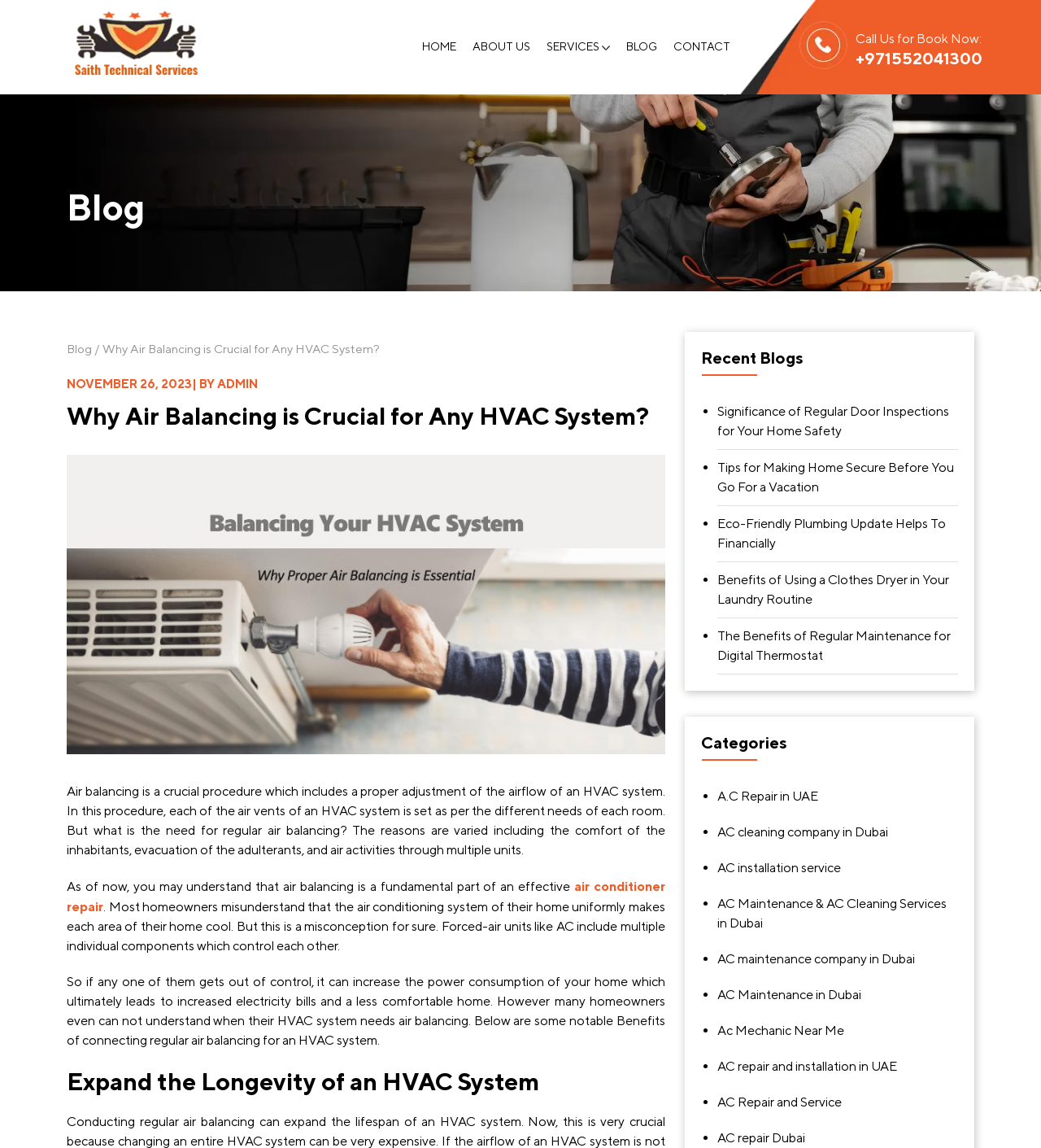Please identify the bounding box coordinates of the element's region that I should click in order to complete the following instruction: "Call the phone number". The bounding box coordinates consist of four float numbers between 0 and 1, i.e., [left, top, right, bottom].

[0.821, 0.043, 0.943, 0.056]